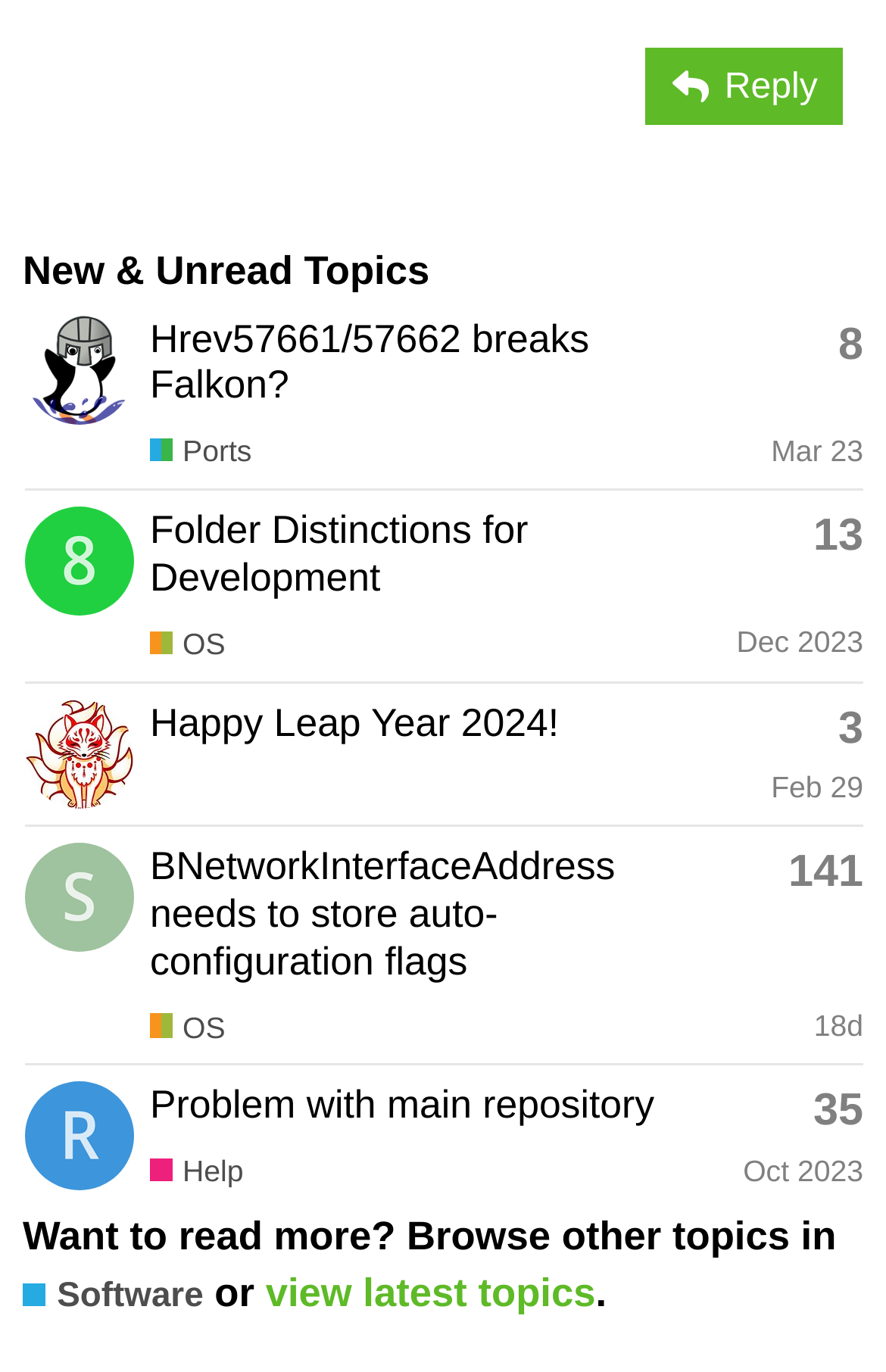Determine the bounding box coordinates of the clickable element to complete this instruction: "Read a topic about OS". Provide the coordinates in the format of four float numbers between 0 and 1, [left, top, right, bottom].

[0.169, 0.456, 0.254, 0.482]